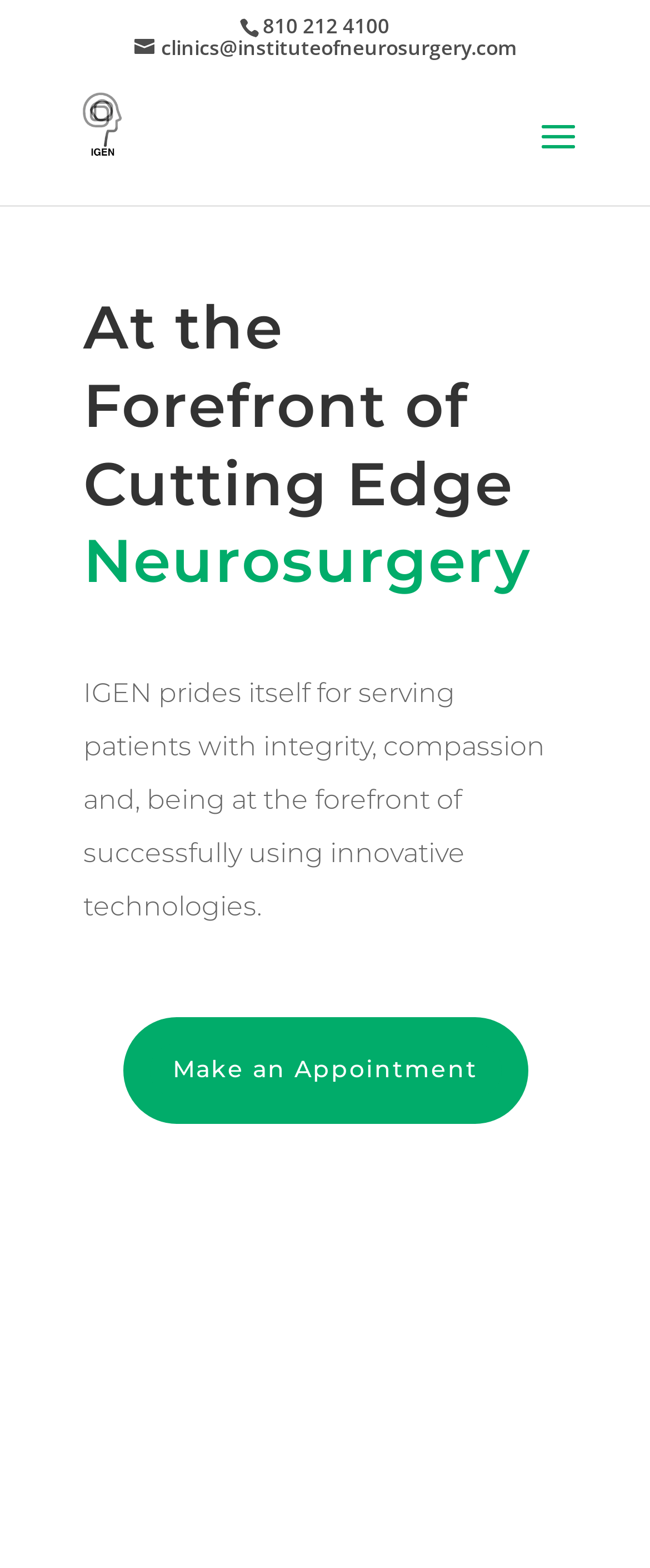Generate an in-depth caption that captures all aspects of the webpage.

The webpage is about the Institute of General and Endovascular Neurosurgery. At the top, there is a logo of the institute, which is an image with the same name as the institute. Below the logo, there is a heading that reads "At the Forefront of Cutting Edge Neurosurgery". 

To the left of the logo, there are three links: one for a phone number "810 212 4100", another for an email address "clinics@instituteofneurosurgery.com", and the third is the name of the institute, which is also a link. 

Below the heading, there is a paragraph of text that describes the institute's values and mission, stating that it prides itself on serving patients with integrity, compassion, and innovative technologies. 

At the bottom right, there is a call-to-action link that says "Make an Appointment 5".